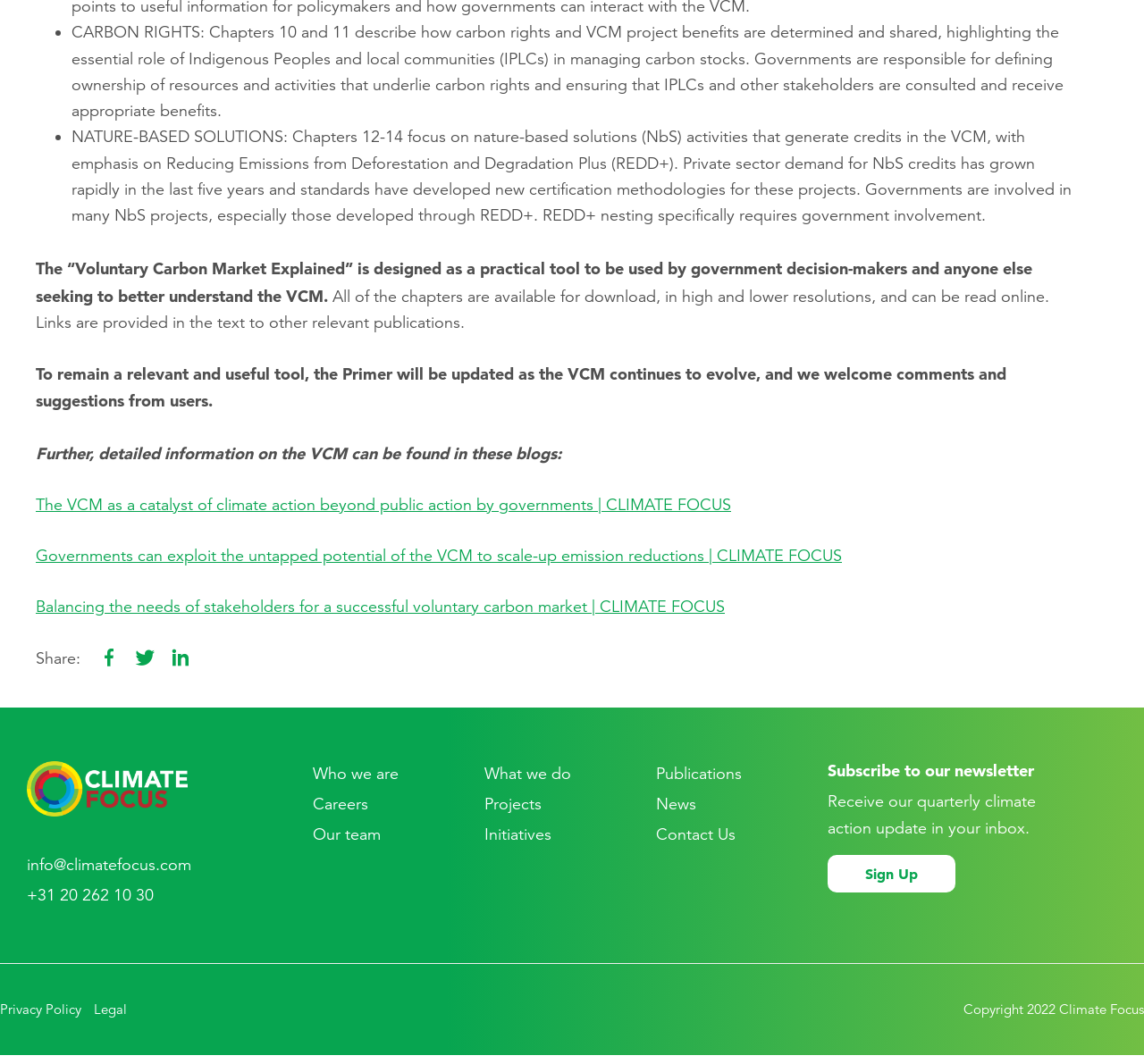Given the element description, predict the bounding box coordinates in the format (top-left x, top-left y, bottom-right x, bottom-right y). Make sure all values are between 0 and 1. Here is the element description: Who we are

[0.273, 0.718, 0.348, 0.736]